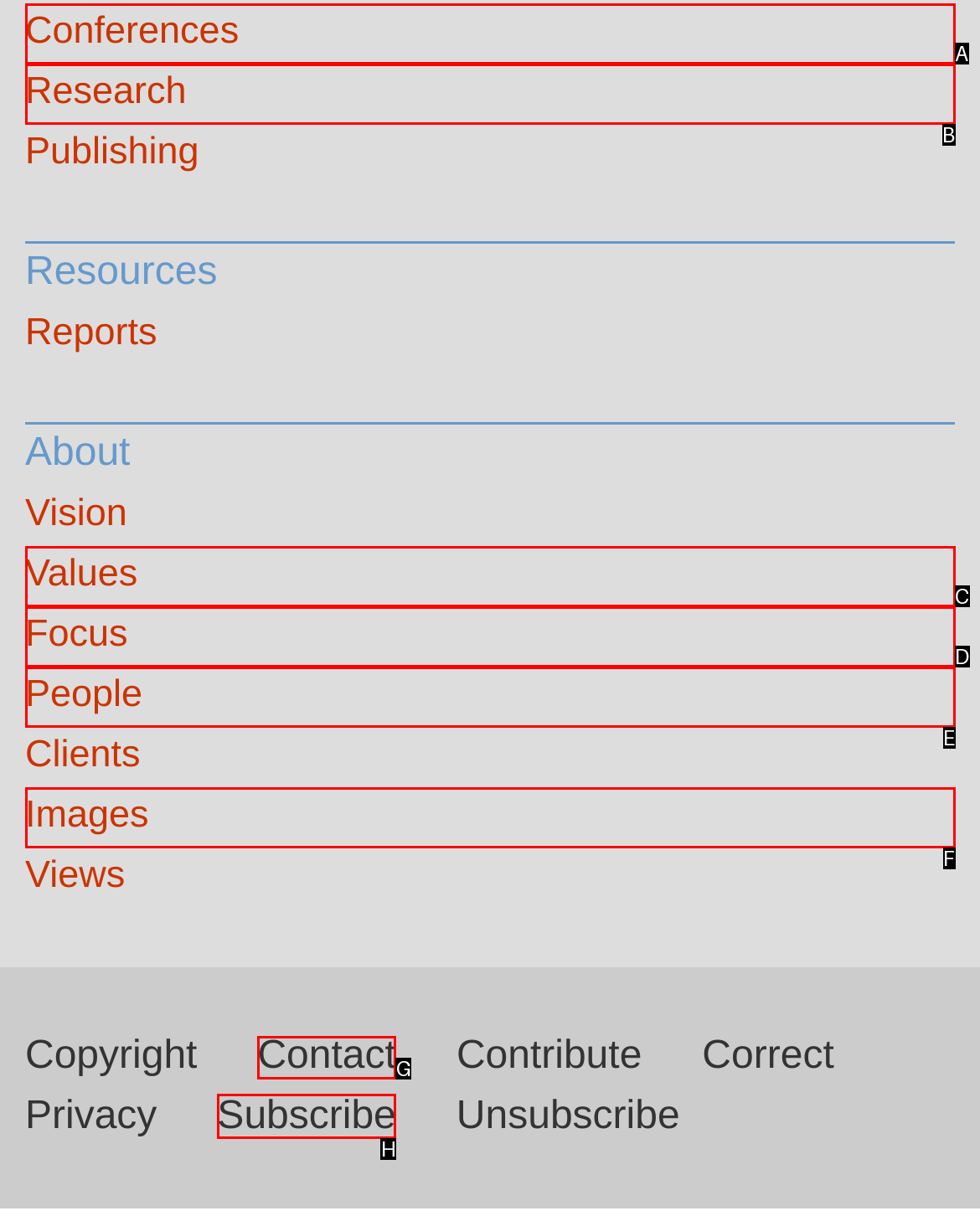Choose the HTML element that needs to be clicked for the given task: Subscribe to Newsletter Respond by giving the letter of the chosen option.

H